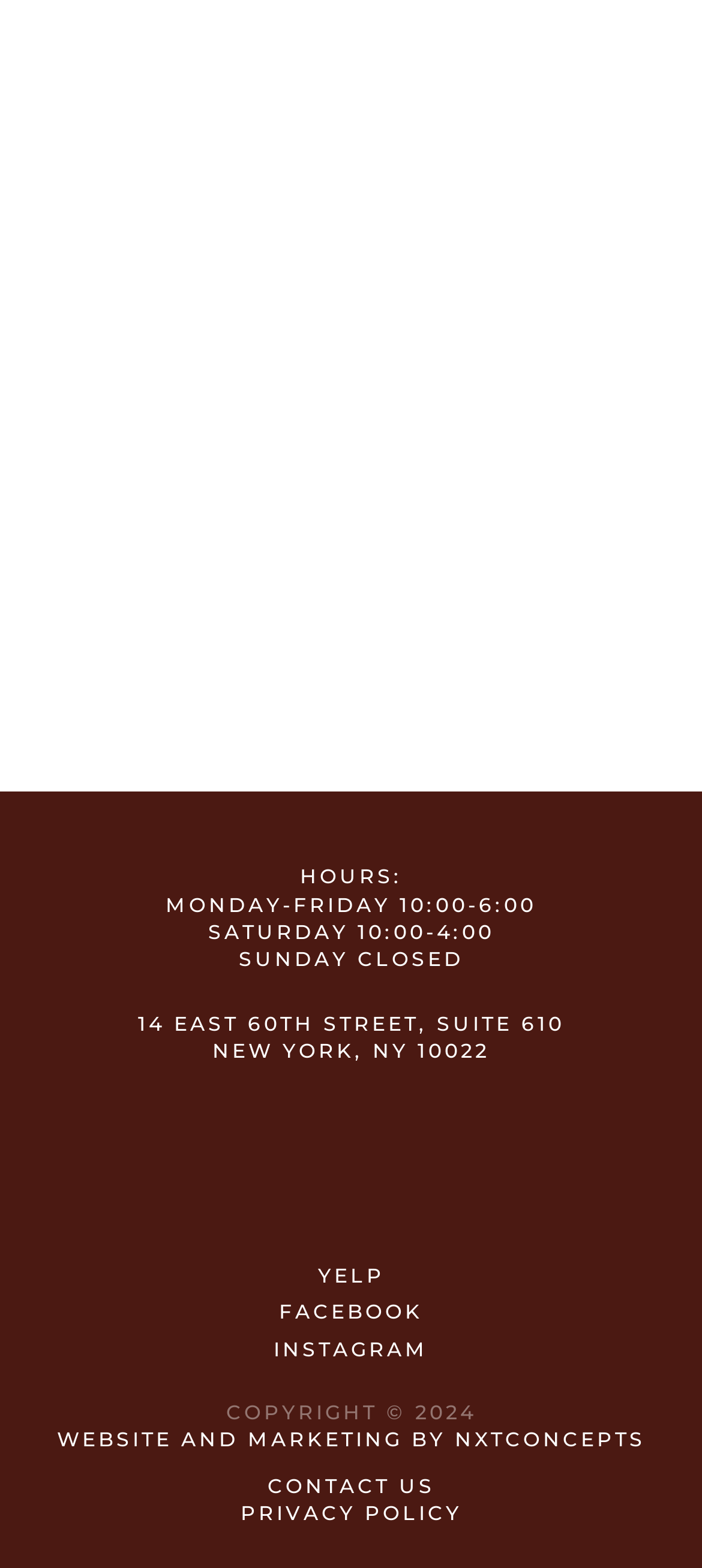What is the address of the tailor?
Offer a detailed and exhaustive answer to the question.

The address of the tailor can be found in the section that lists the contact information, where it is written in a static text element as '14 EAST 60TH STREET, SUITE 610'.